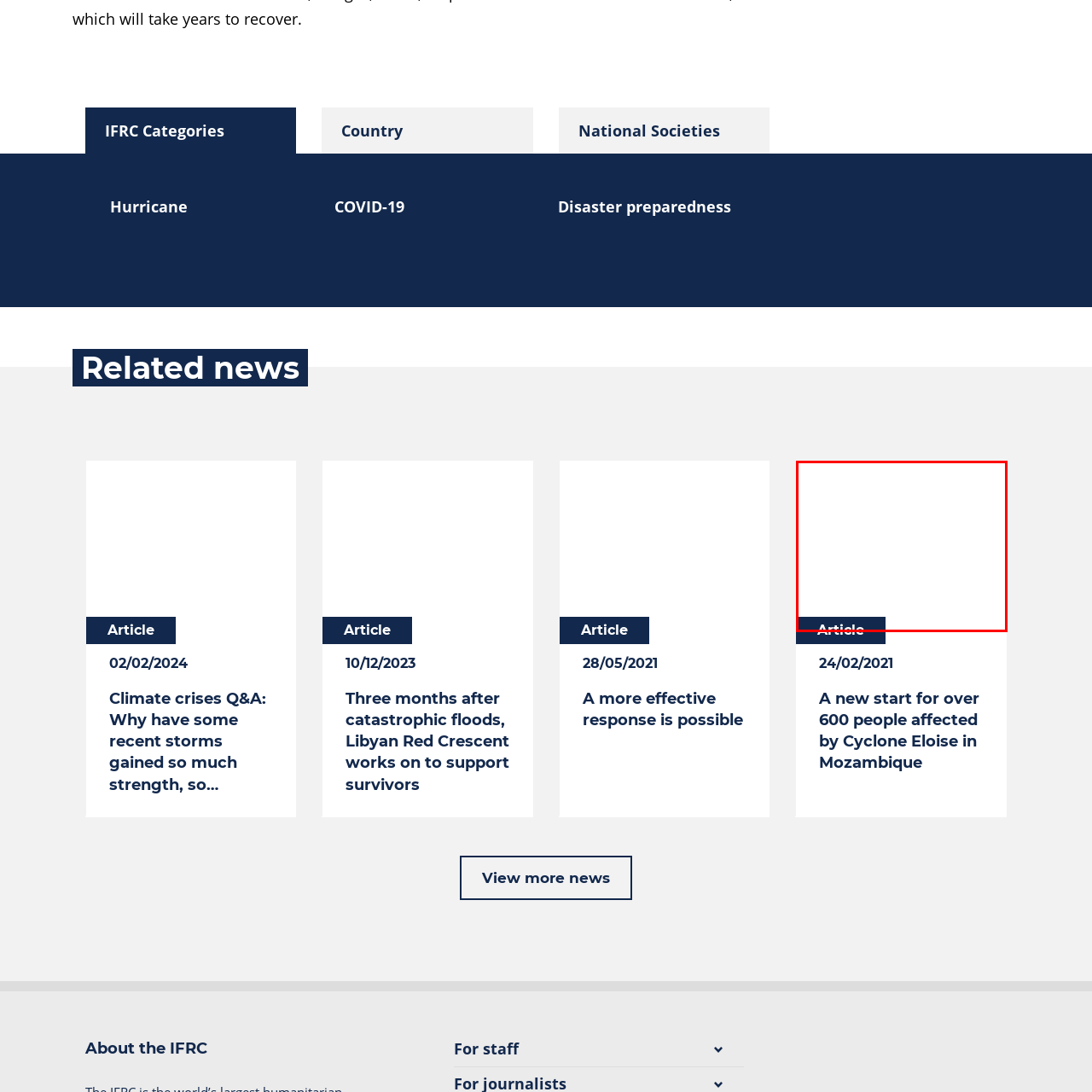Create an extensive caption describing the content of the image outlined in red.

This image accompanies the article titled "A new start for over 600 people affected by Cyclone Eloise in Mozambique," which highlights the recovery efforts and support provided to those impacted by the cyclone. The article was published on February 24, 2021, emphasizing the resilience and recovery within the affected communities. The image likely reflects the humanitarian response and initiatives by organizations like the Red Cross in aiding individuals and families in overcoming the challenges posed by natural disasters.